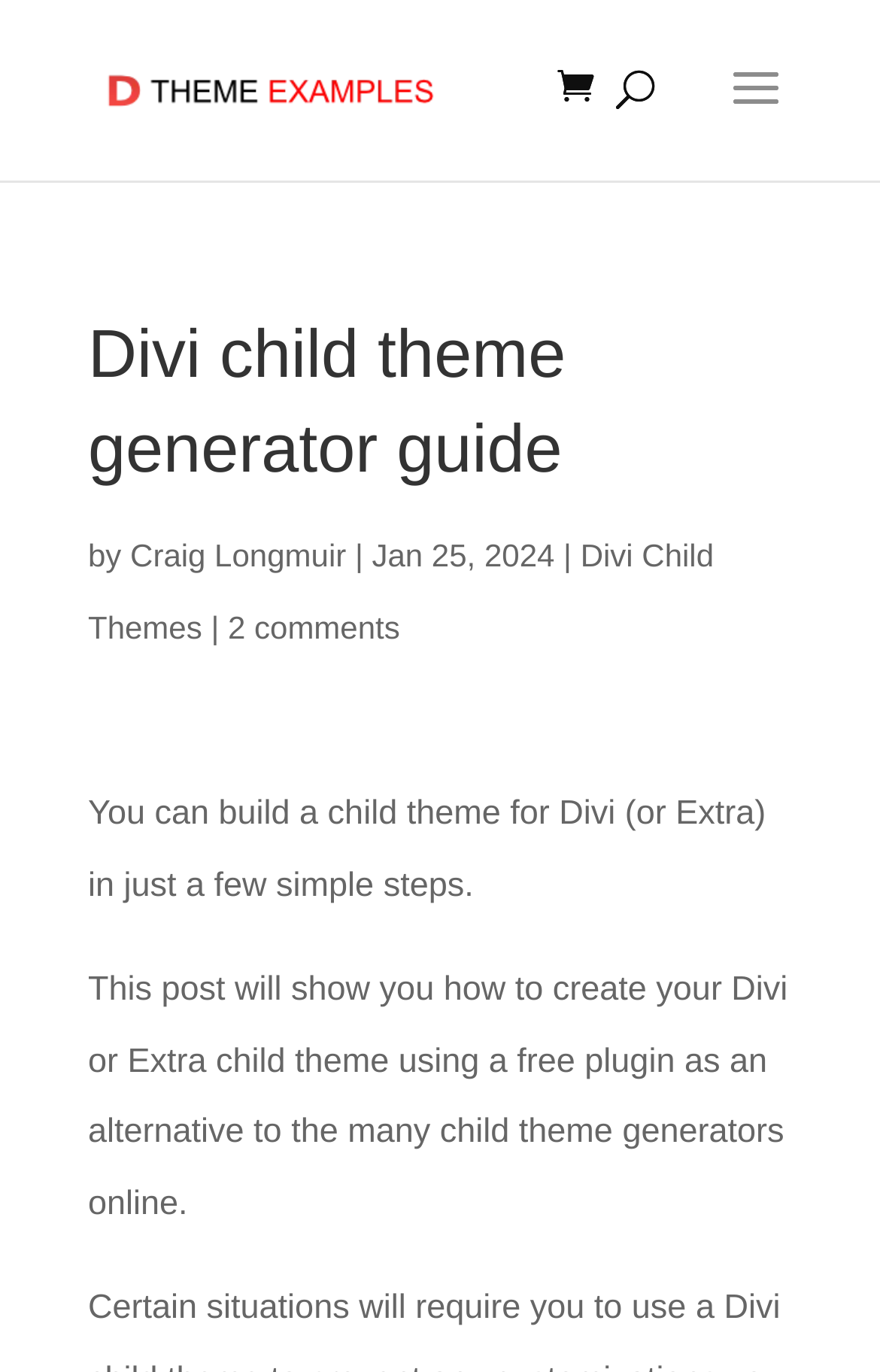Identify the bounding box for the described UI element. Provide the coordinates in (top-left x, top-left y, bottom-right x, bottom-right y) format with values ranging from 0 to 1: Craig Longmuir

[0.148, 0.391, 0.393, 0.418]